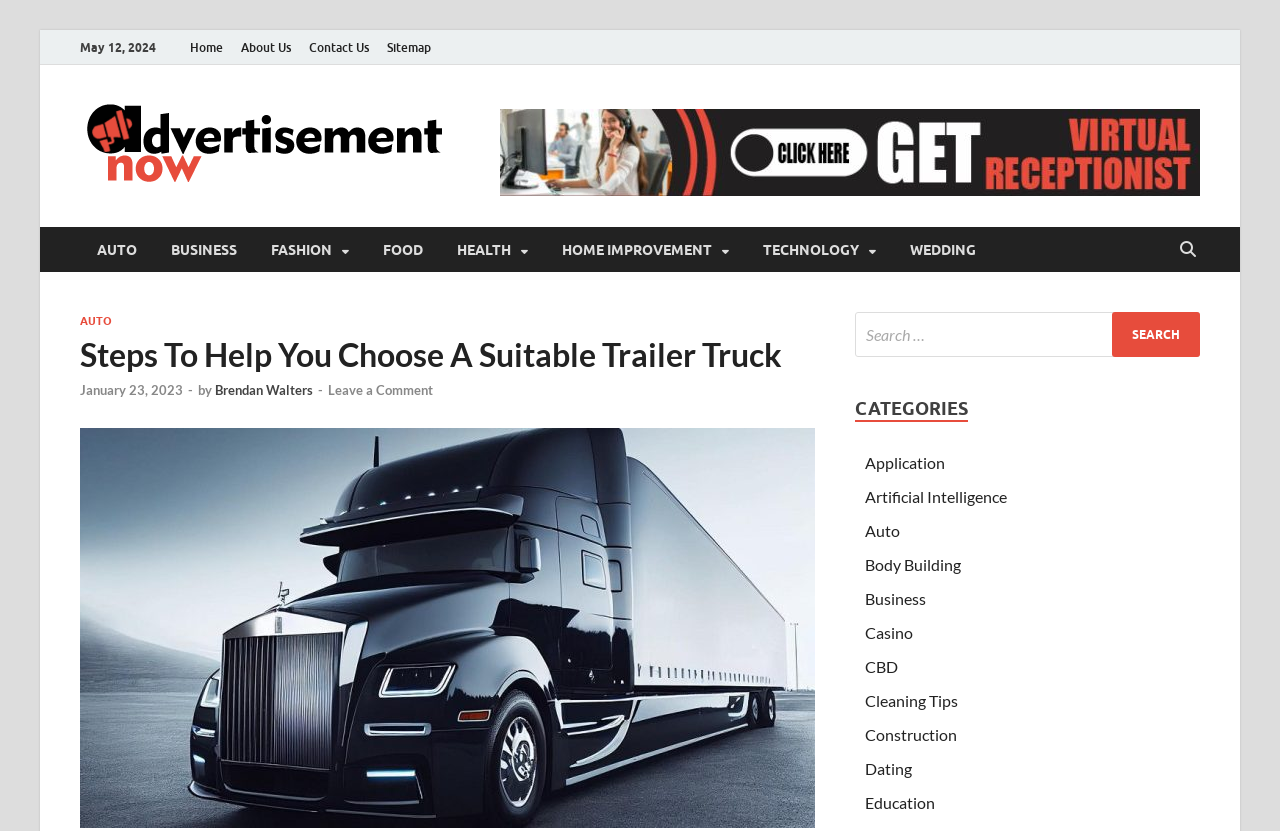Can you find the bounding box coordinates for the UI element given this description: "Leave a Comment"? Provide the coordinates as four float numbers between 0 and 1: [left, top, right, bottom].

[0.256, 0.46, 0.338, 0.479]